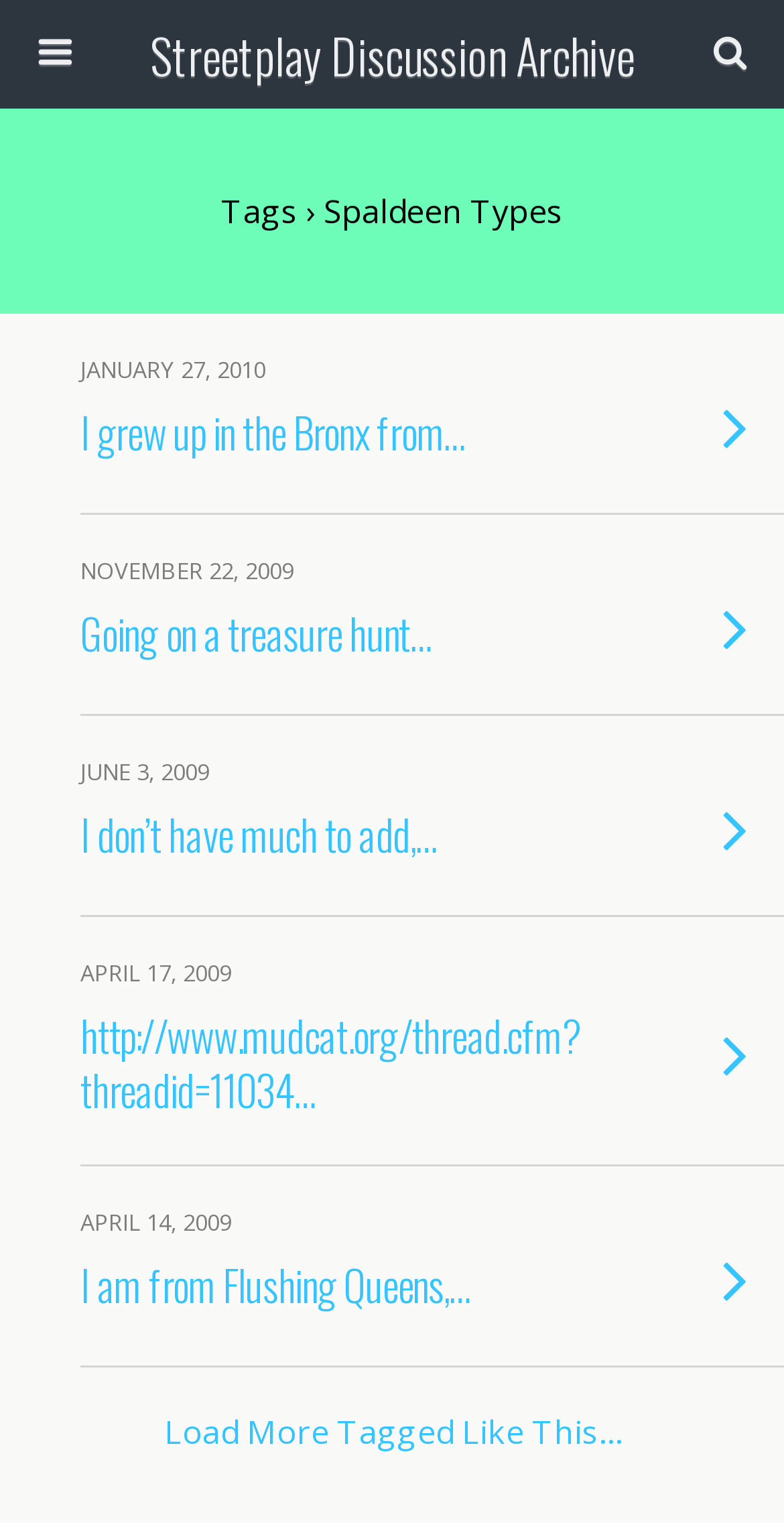Please identify the bounding box coordinates of the area that needs to be clicked to fulfill the following instruction: "Load more discussion threads."

[0.0, 0.898, 1.0, 0.982]